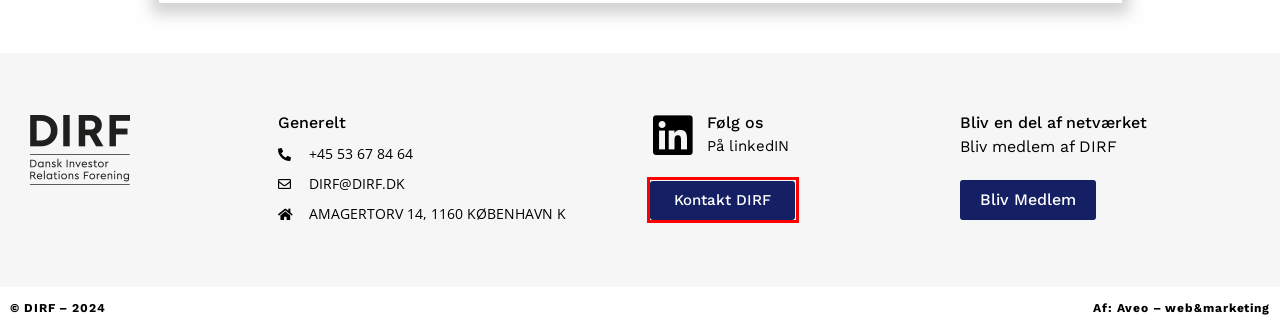You have a screenshot of a webpage with a red rectangle bounding box around a UI element. Choose the best description that matches the new page after clicking the element within the bounding box. The candidate descriptions are:
A. English - Dirf - Dansk Investor Relations Forening
B. Bliv medlem - Dirf - Dansk Investor Relations Forening
C. Love & regler - Dirf - Dansk Investor Relations Forening
D. Kontakt - Dirf - Dansk Investor Relations Forening
E. Login - Dirf - Dansk Investor Relations Forening
F. Webbureau med simple, sikre og prisvenlige løsninger | Aveo
G. Dirf Dagen 2023 - Dirf - Dansk Investor Relations Forening
H. Nyheder Arkiv - Dirf - Dansk Investor Relations Forening

D